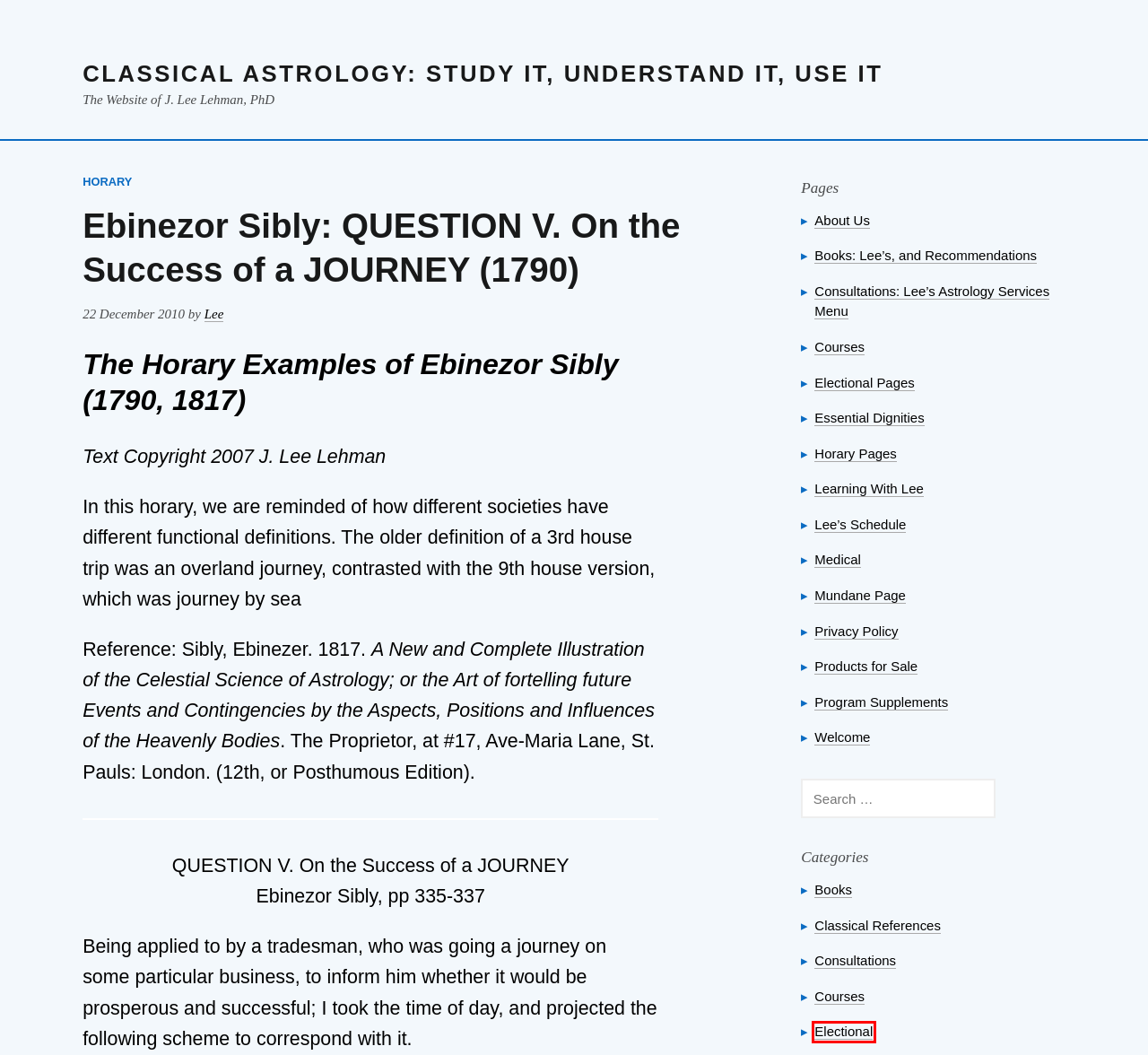Provided is a screenshot of a webpage with a red bounding box around an element. Select the most accurate webpage description for the page that appears after clicking the highlighted element. Here are the candidates:
A. Essential Dignities – Classical Astrology:  Study It, Understand It, Use It
B. Consultations – Classical Astrology:  Study It, Understand It, Use It
C. Horary – Classical Astrology:  Study It, Understand It, Use It
D. Privacy Policy – Classical Astrology:  Study It, Understand It, Use It
E. Electional – Classical Astrology:  Study It, Understand It, Use It
F. Program Supplements – Classical Astrology:  Study It, Understand It, Use It
G. Medical – Classical Astrology:  Study It, Understand It, Use It
H. Classical Astrology:  Study It, Understand It, Use It – The Website of J. Lee Lehman, PhD

E